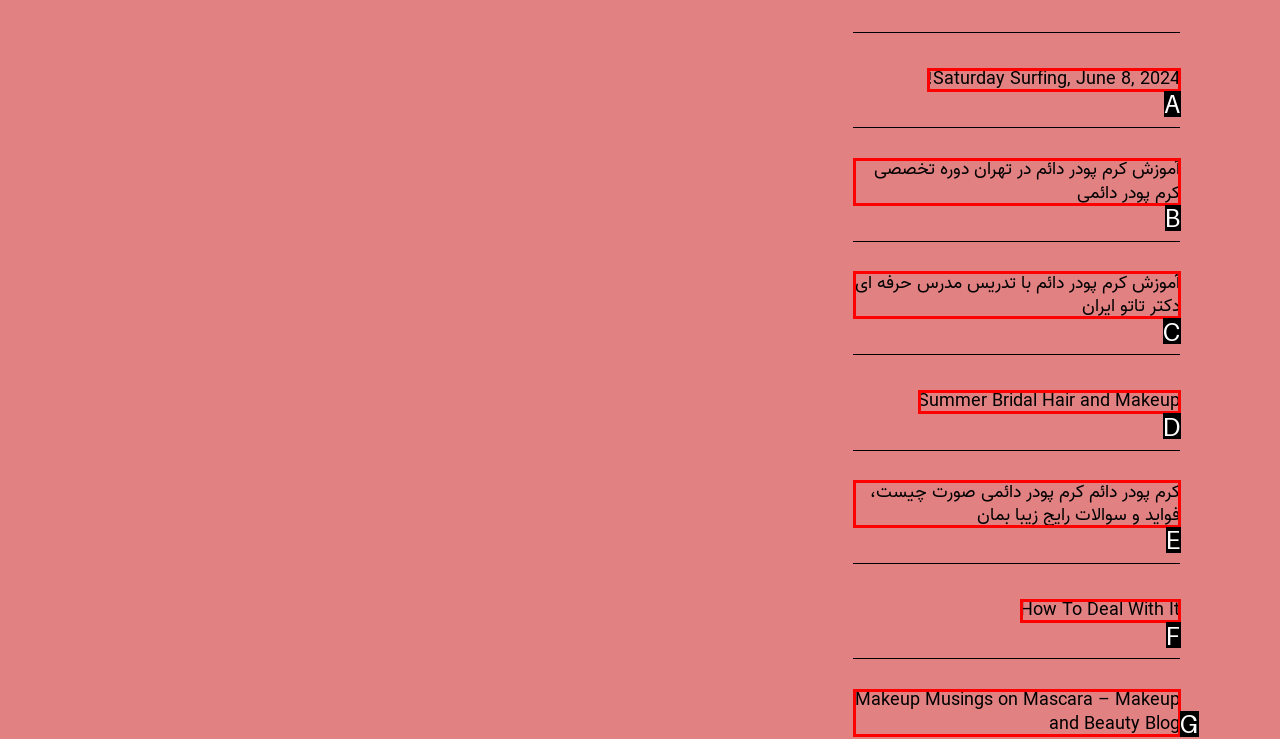Determine the option that best fits the description: Saturday Surfing, June 8, 2024!
Reply with the letter of the correct option directly.

A